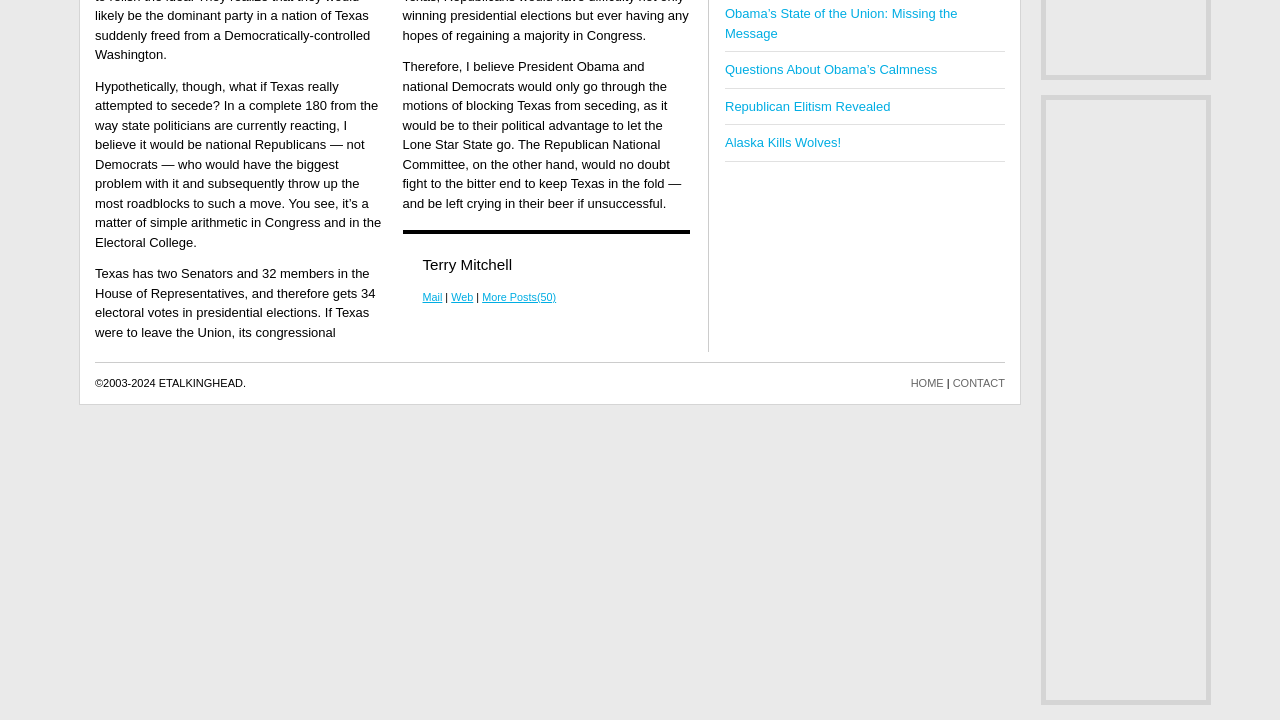Determine the bounding box for the UI element described here: "aria-label="Advertisement" name="aswift_2" title="Advertisement"".

[0.817, 0.139, 0.942, 0.972]